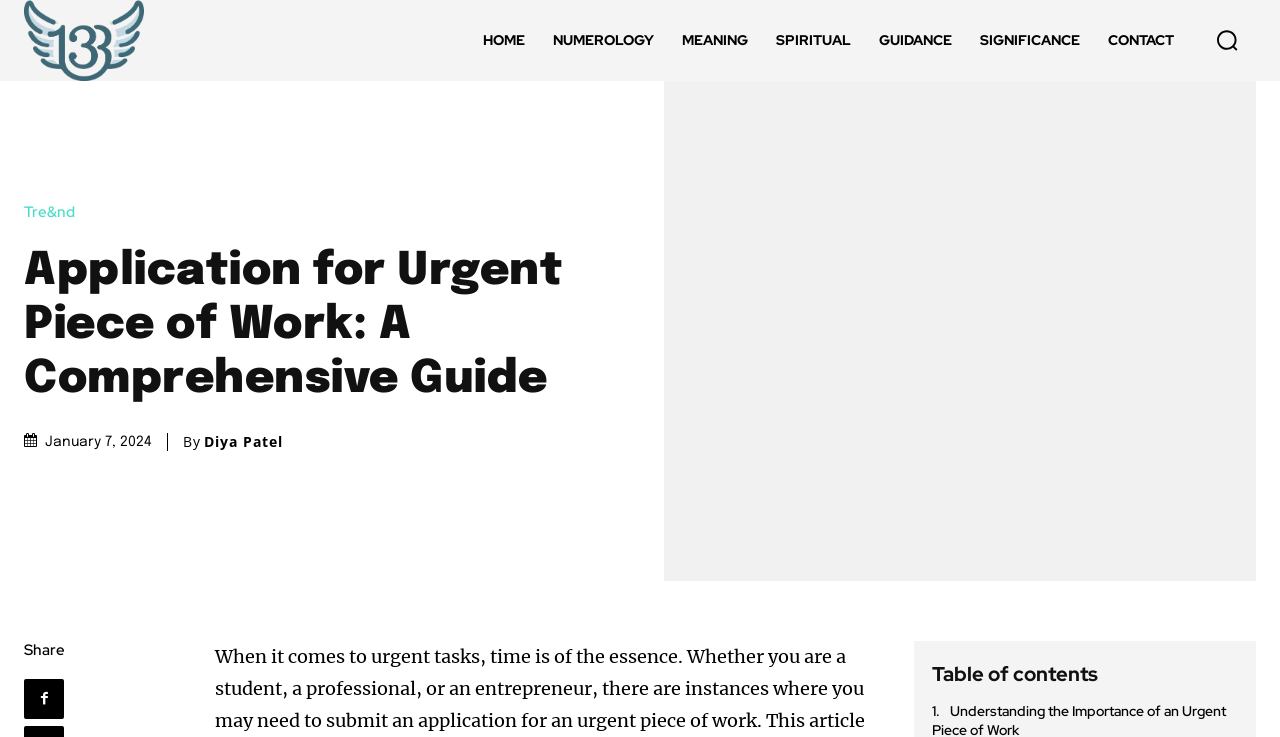Determine the bounding box coordinates of the element's region needed to click to follow the instruction: "Read the article by Diya Patel". Provide these coordinates as four float numbers between 0 and 1, formatted as [left, top, right, bottom].

[0.159, 0.587, 0.221, 0.612]